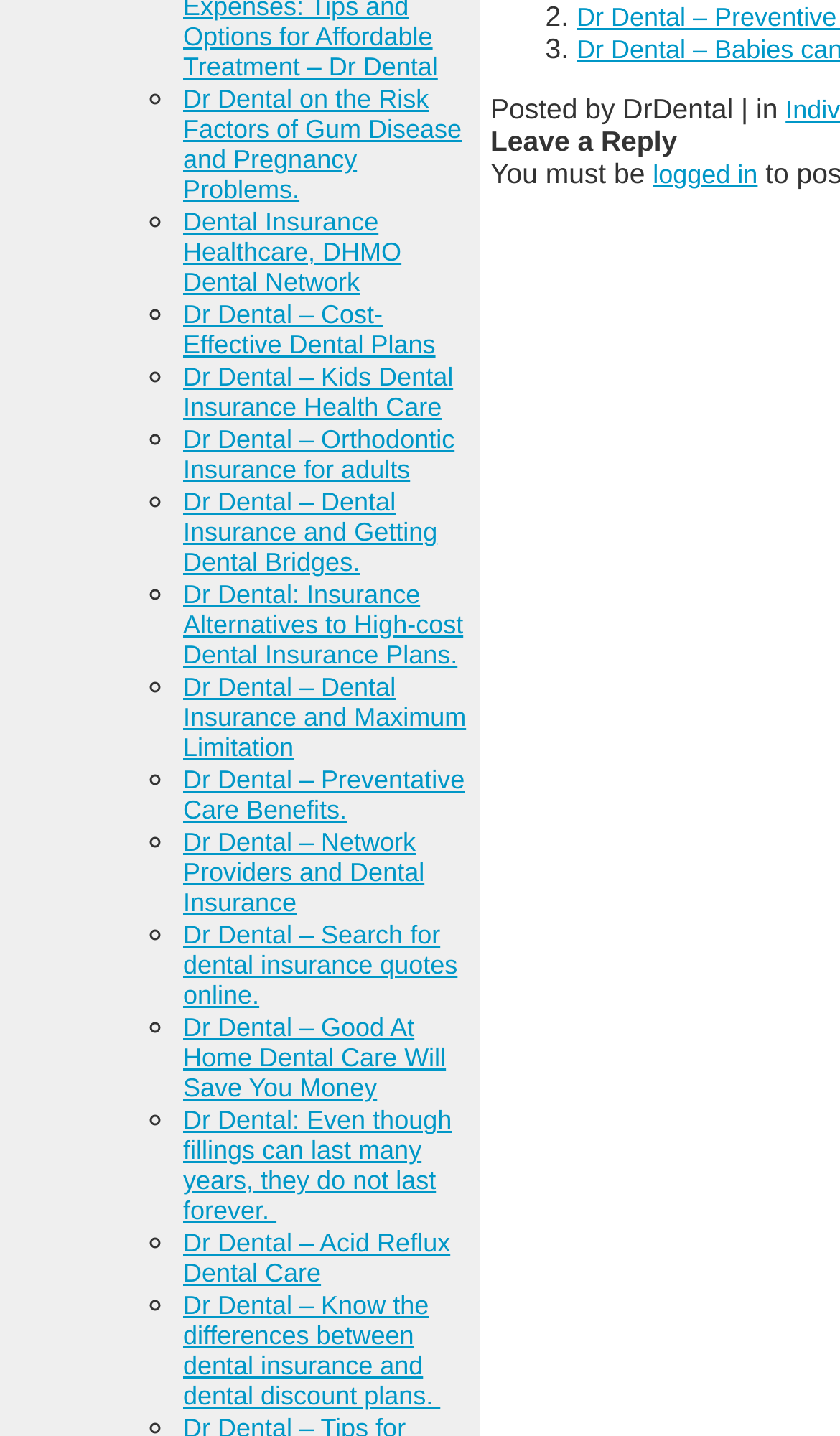Please determine the bounding box coordinates for the element that should be clicked to follow these instructions: "Call the office".

None